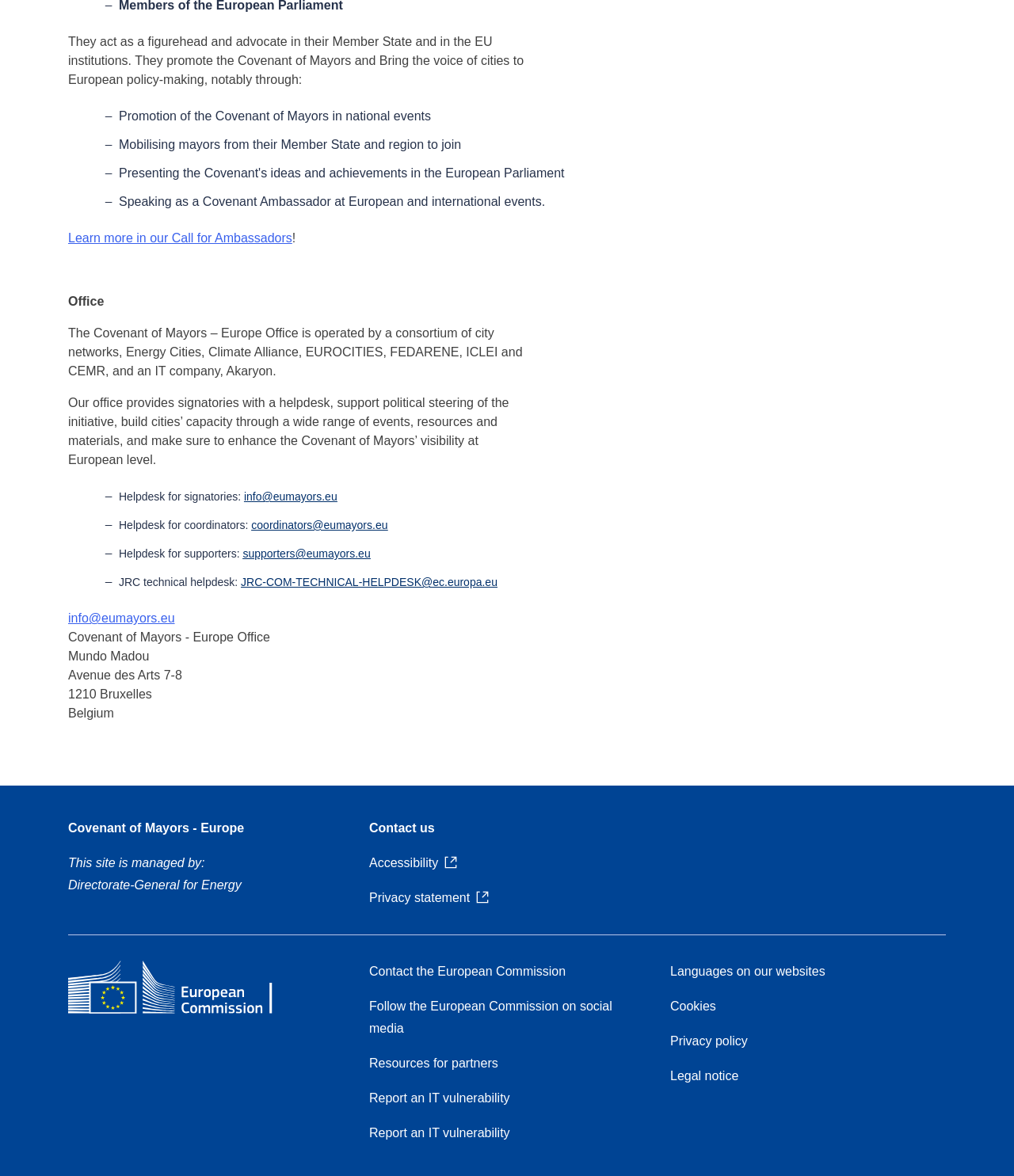Please provide the bounding box coordinates for the UI element as described: "Accessibility". The coordinates must be four floats between 0 and 1, represented as [left, top, right, bottom].

[0.364, 0.728, 0.451, 0.739]